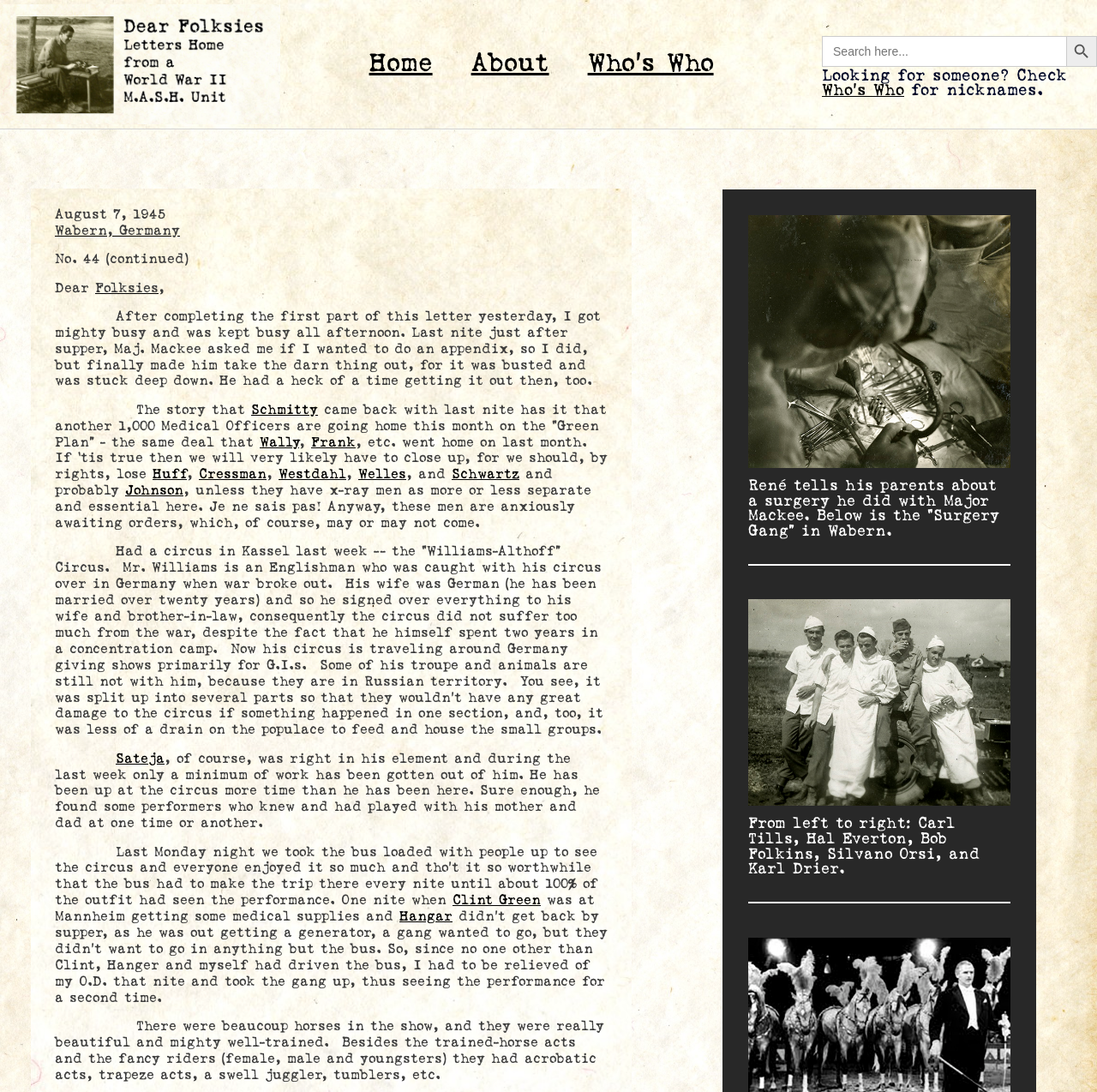What is the name of the person who took the bus loaded with people to see the circus?
Use the image to give a comprehensive and detailed response to the question.

The letter mentions that when Clint Green was at Mannheim getting some medical supplies and didn't get back by supper, the writer had to be relieved of his O.D. that night and took the gang up to see the circus.